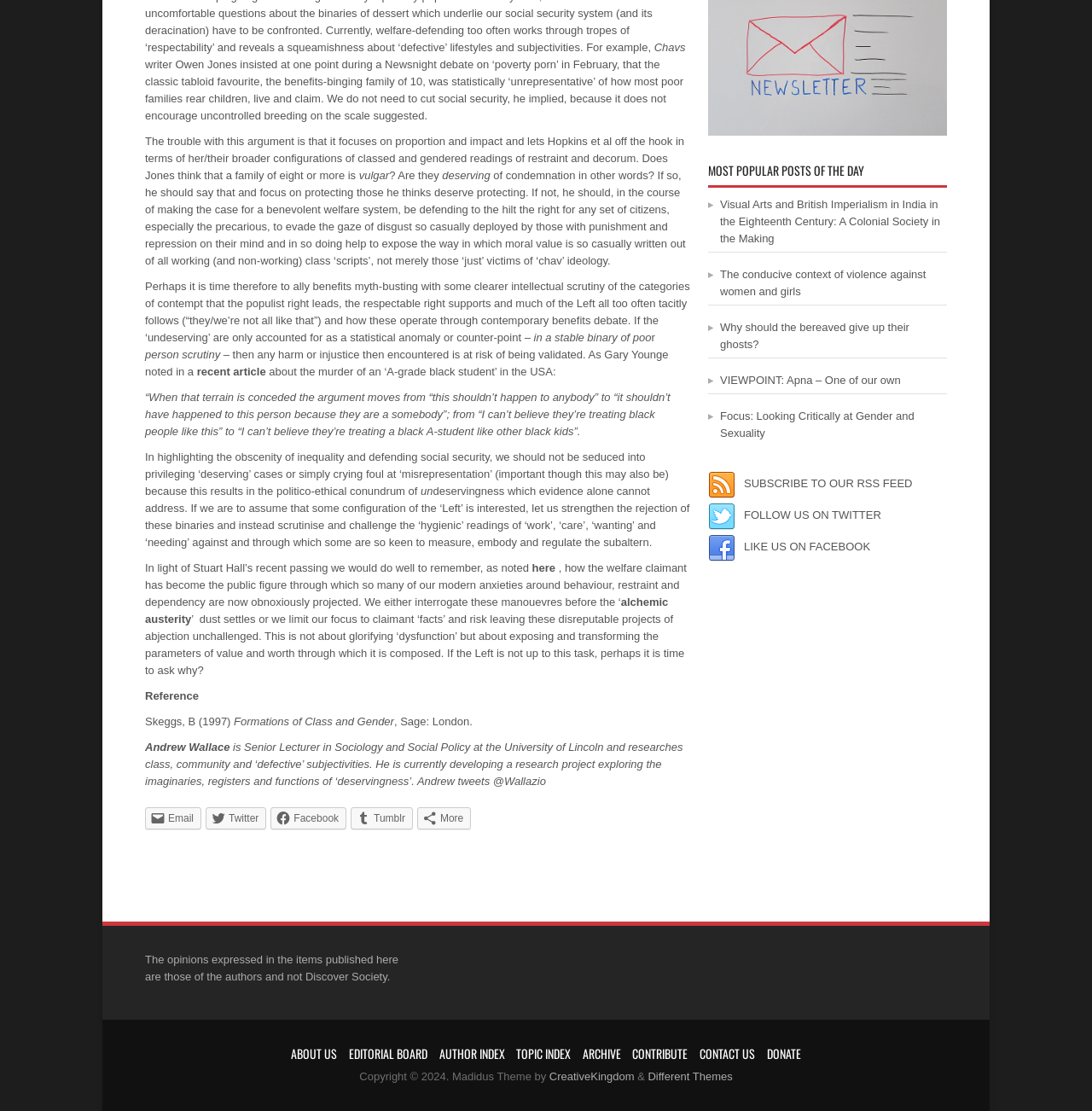Indicate the bounding box coordinates of the element that must be clicked to execute the instruction: "Subscribe to the RSS feed". The coordinates should be given as four float numbers between 0 and 1, i.e., [left, top, right, bottom].

[0.681, 0.429, 0.836, 0.441]